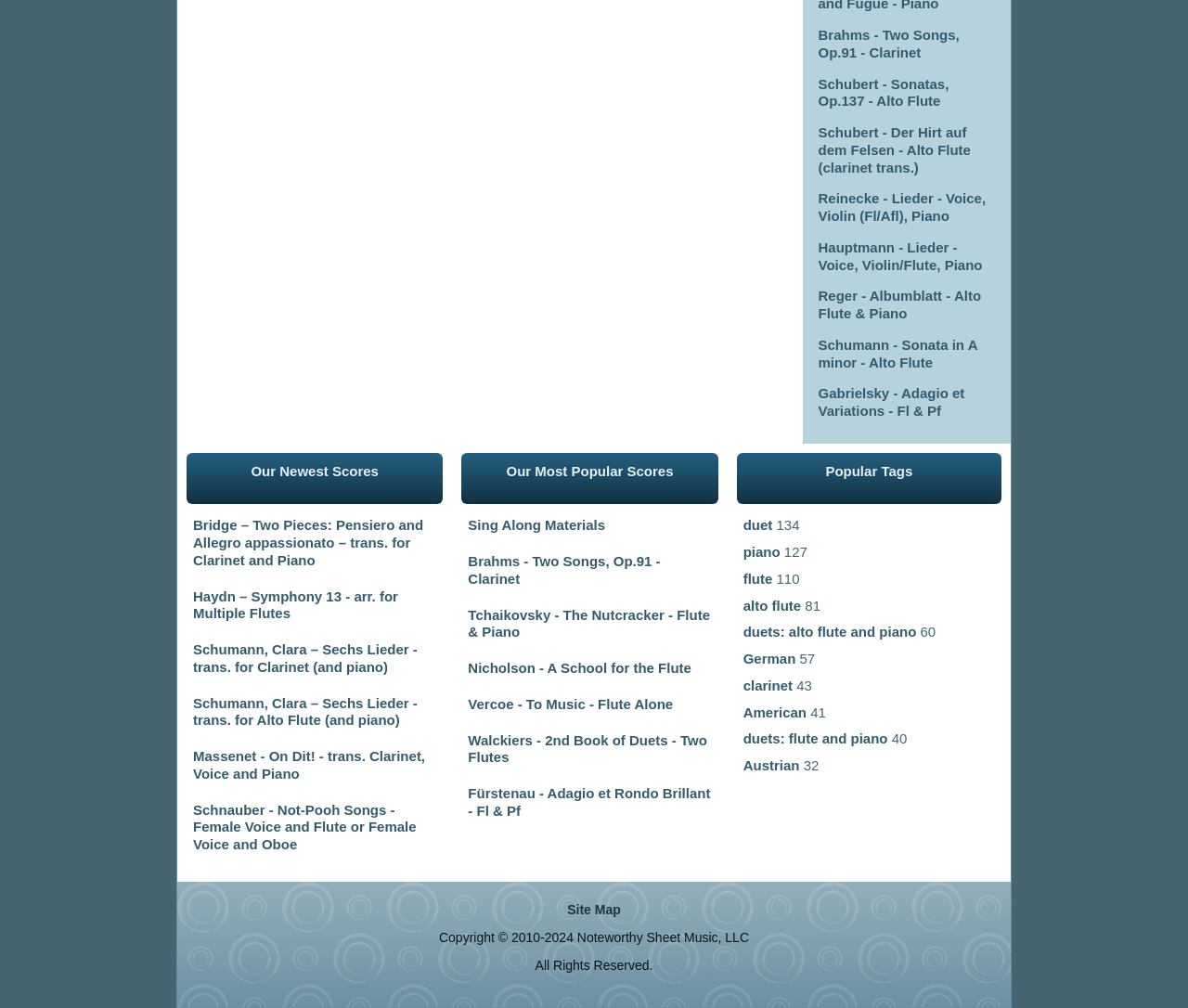Could you locate the bounding box coordinates for the section that should be clicked to accomplish this task: "Explore Popular Tags".

[0.633, 0.454, 0.83, 0.481]